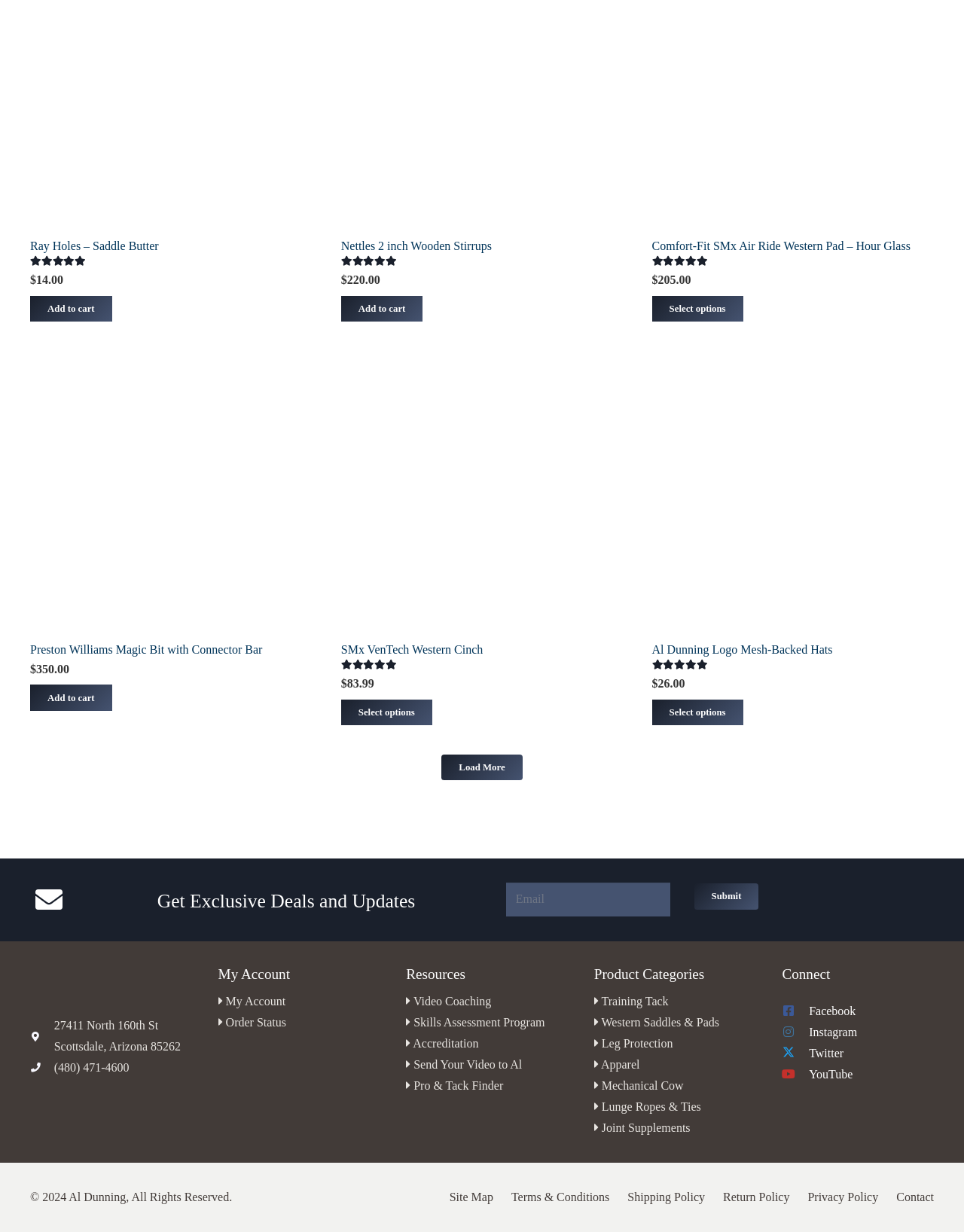Determine the bounding box coordinates for the clickable element required to fulfill the instruction: "Click the Paul Rüster Logo". Provide the coordinates as four float numbers between 0 and 1, i.e., [left, top, right, bottom].

None